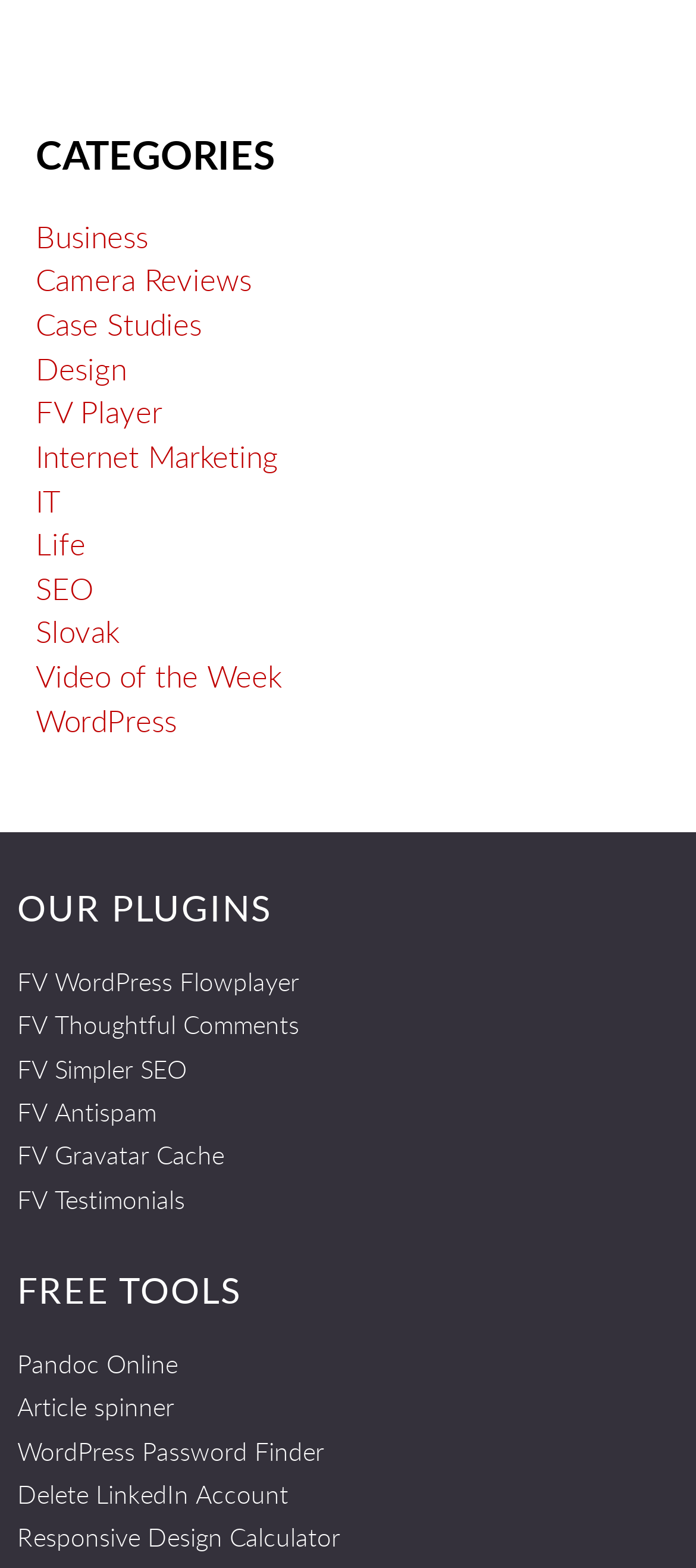Please locate the bounding box coordinates of the element's region that needs to be clicked to follow the instruction: "Check out WordPress Password Finder tool". The bounding box coordinates should be provided as four float numbers between 0 and 1, i.e., [left, top, right, bottom].

[0.025, 0.914, 0.466, 0.936]